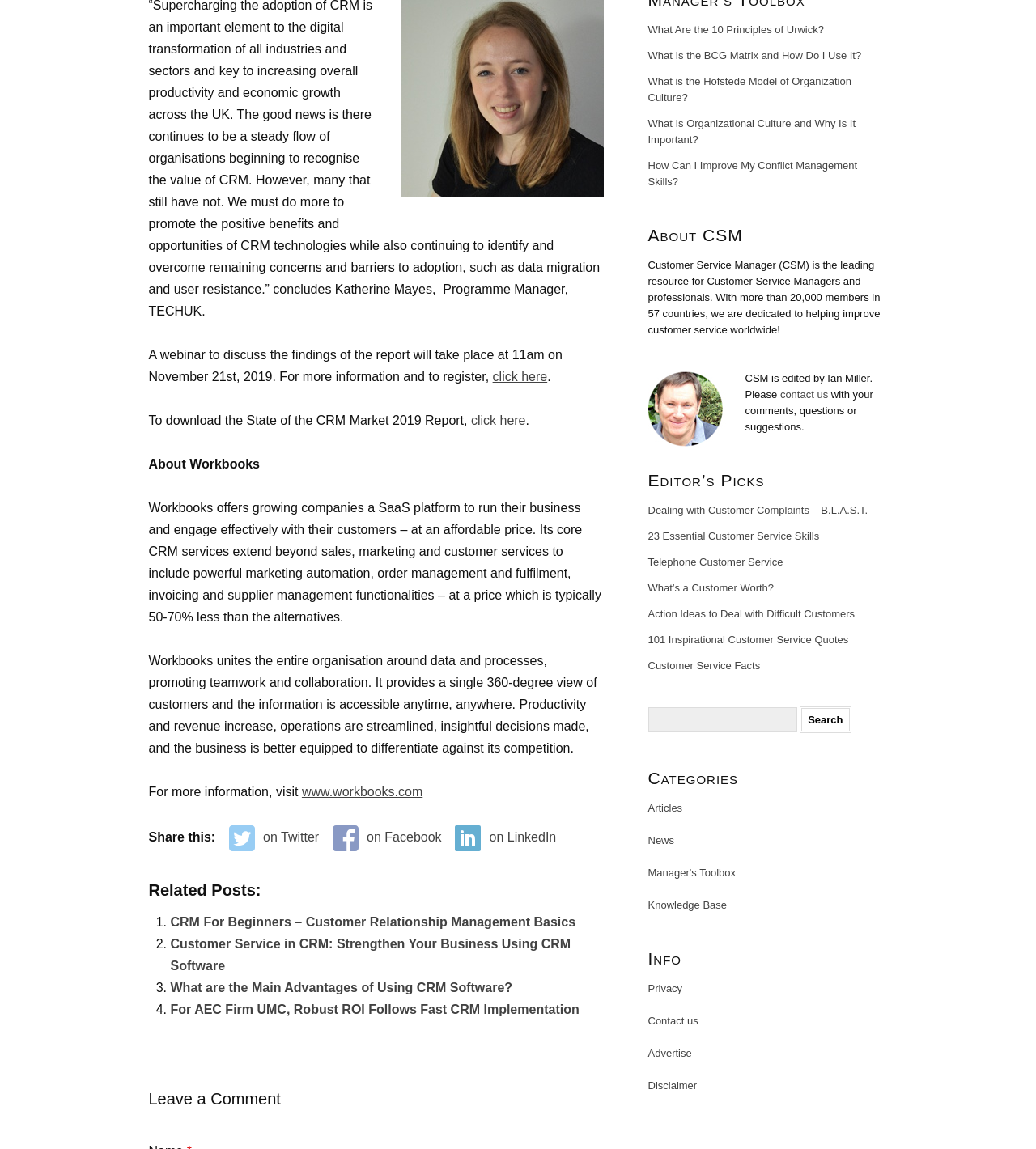Please locate the bounding box coordinates of the element that should be clicked to complete the given instruction: "download the State of the CRM Market 2019 Report".

[0.455, 0.36, 0.507, 0.372]